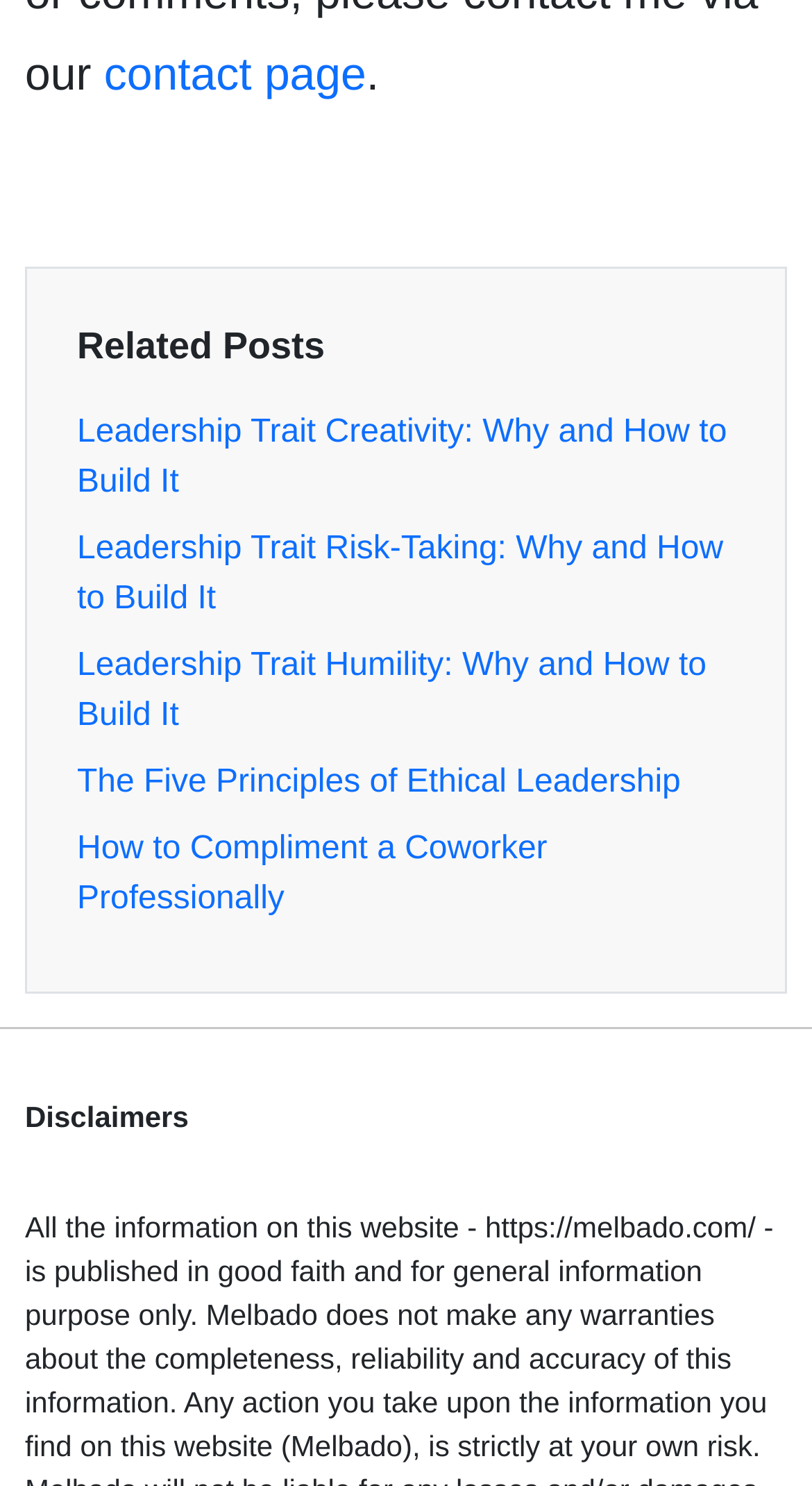Please answer the following question as detailed as possible based on the image: 
How many related posts are there?

By counting the number of link elements with text starting with 'Leadership Trait' or 'The Five Principles', we can determine that there are 6 related posts in total.